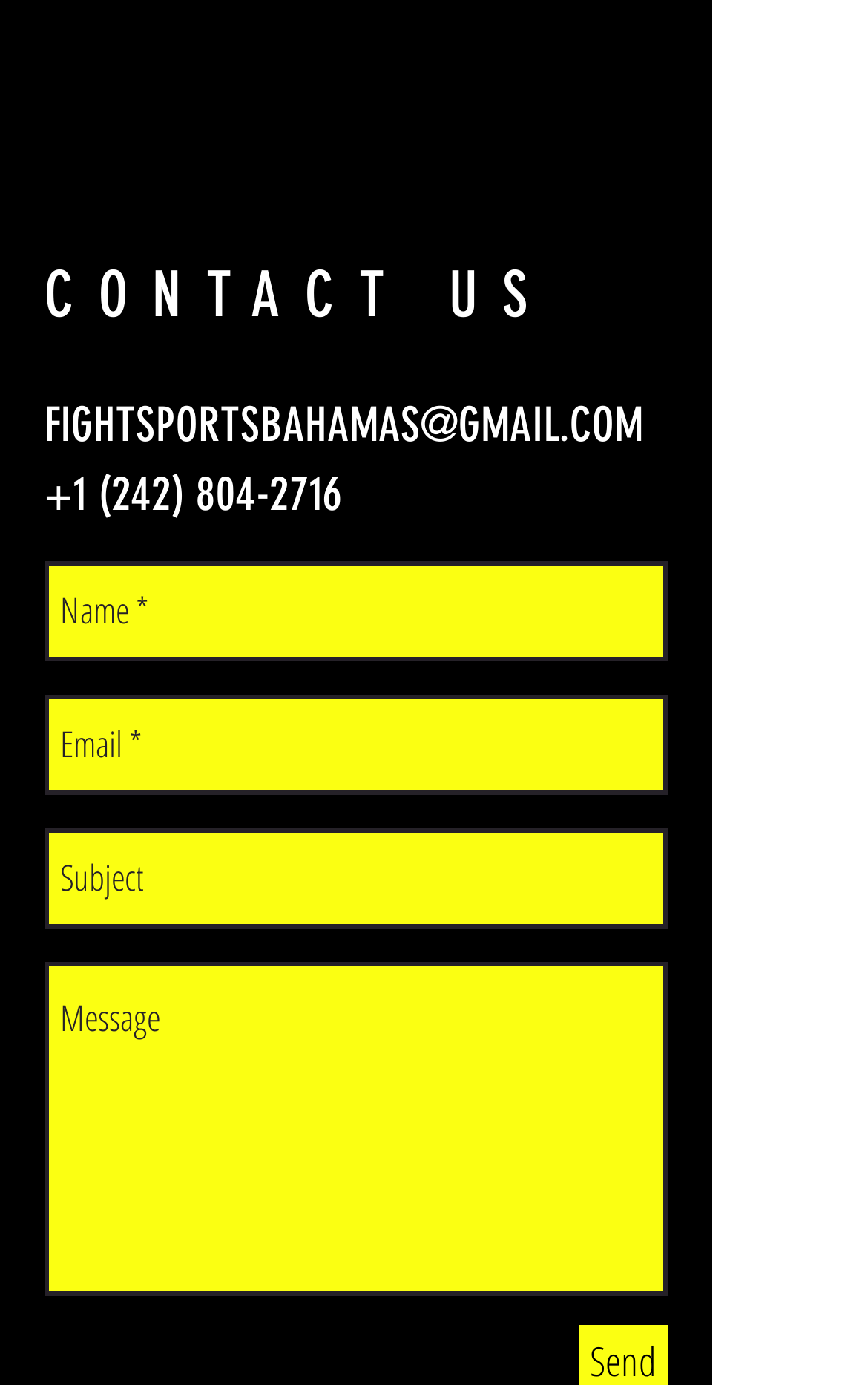Highlight the bounding box of the UI element that corresponds to this description: "aria-label="Subject" name="subject" placeholder="Subject"".

[0.051, 0.597, 0.769, 0.67]